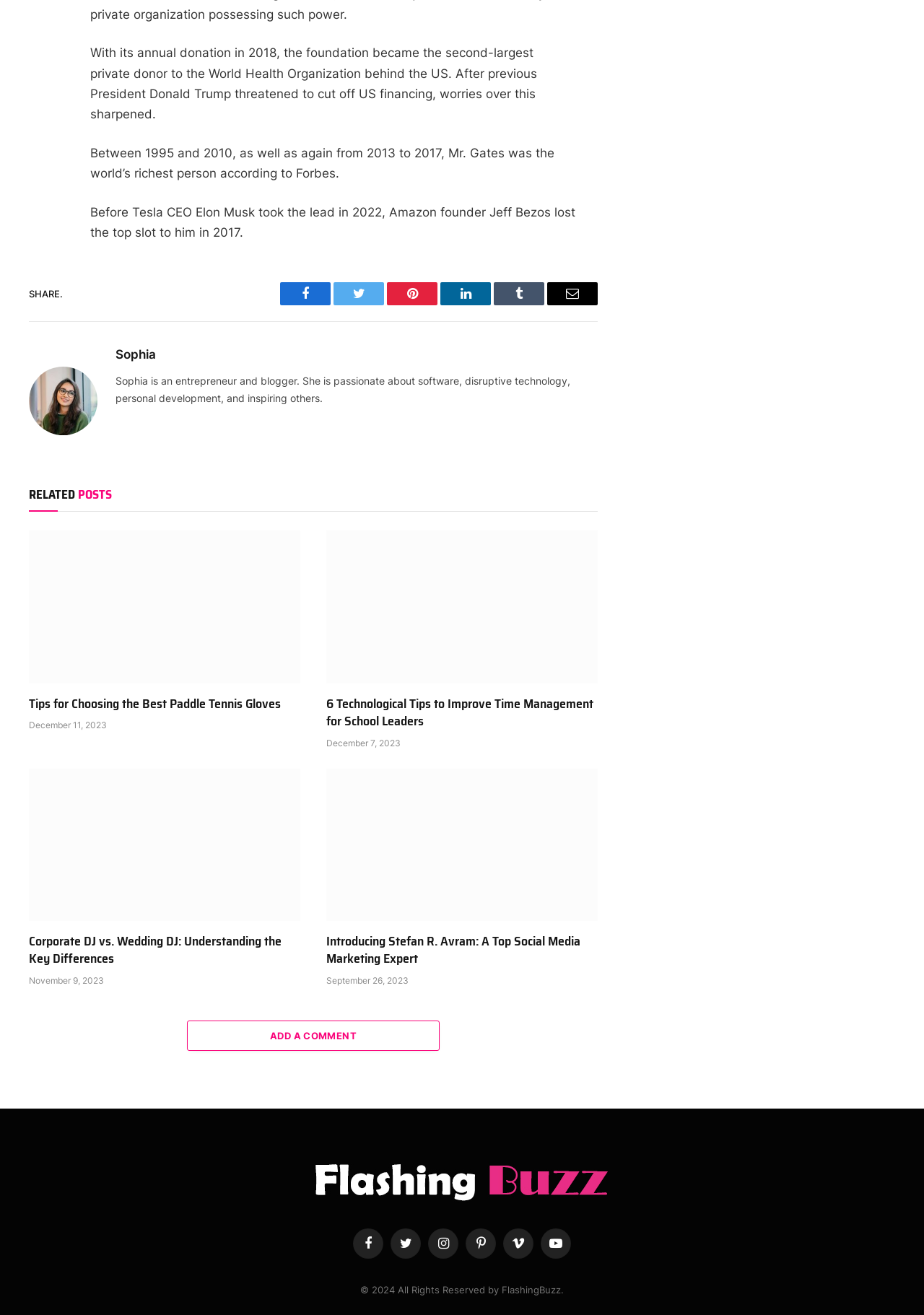Given the content of the image, can you provide a detailed answer to the question?
What are the social media platforms available for sharing?

The social media platforms are listed as links below the 'SHARE.' text, which includes Facebook, Twitter, Pinterest, LinkedIn, Tumblr, and Email.